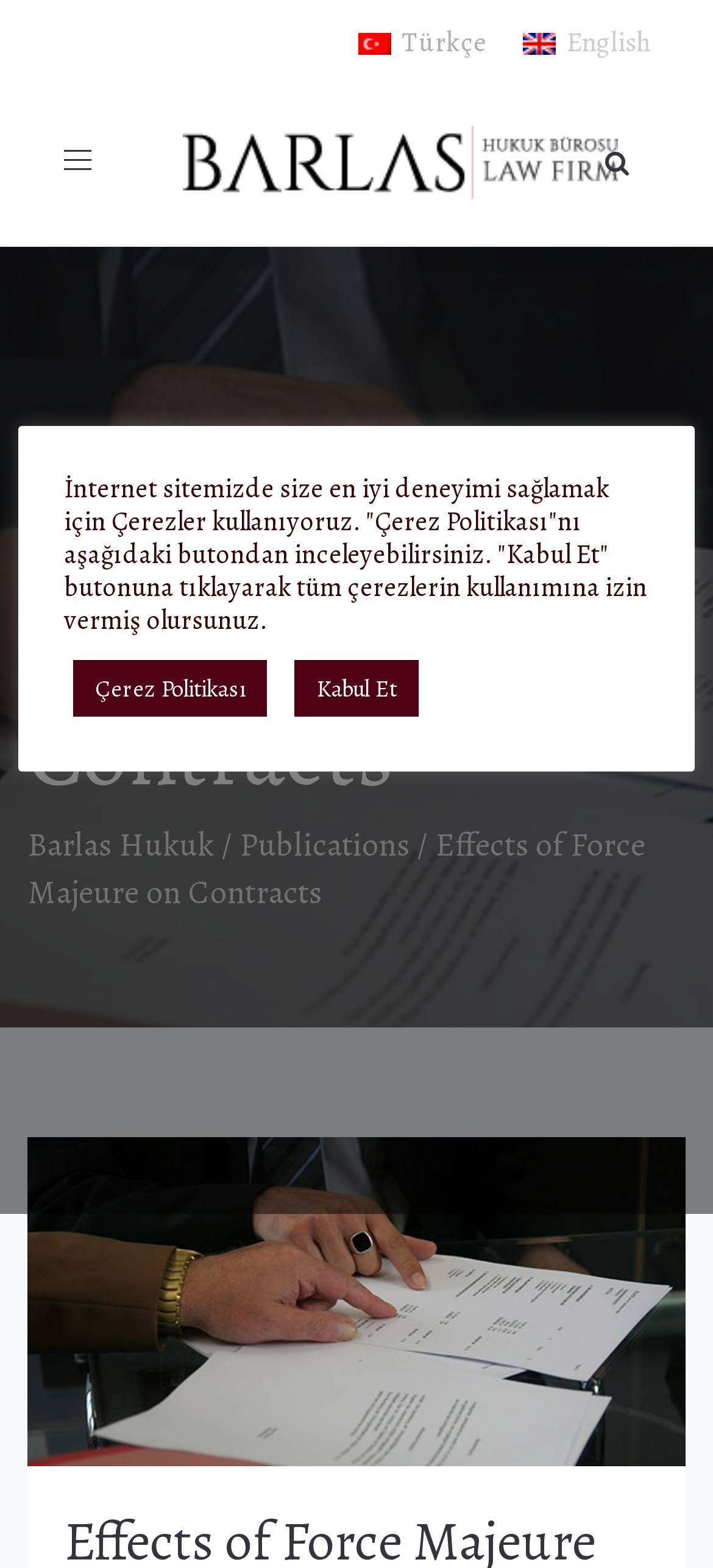Please find the bounding box coordinates of the element that needs to be clicked to perform the following instruction: "Read Publications". The bounding box coordinates should be four float numbers between 0 and 1, represented as [left, top, right, bottom].

[0.336, 0.525, 0.574, 0.553]